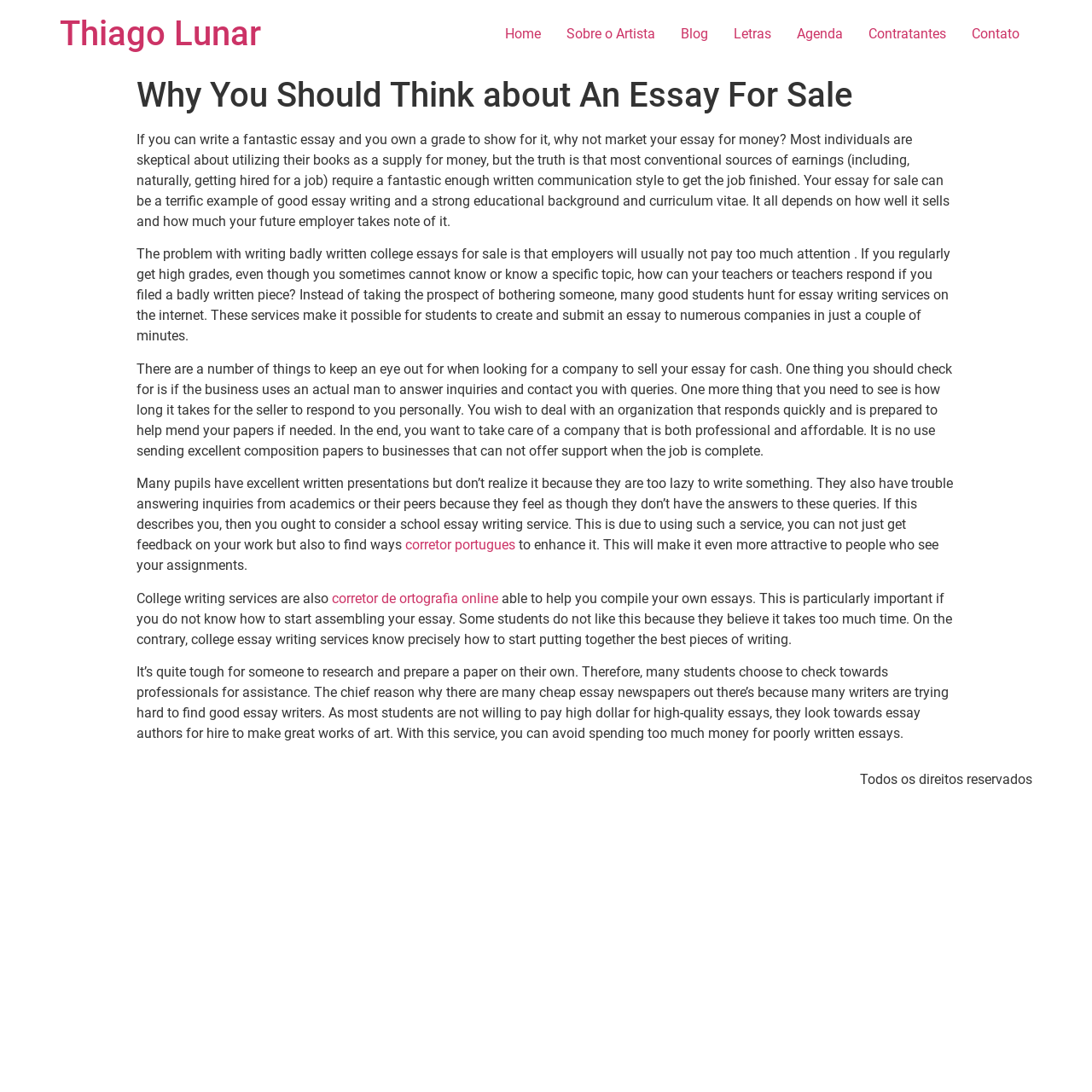Locate the bounding box coordinates of the element that should be clicked to fulfill the instruction: "Click on the 'corretor portugues' link".

[0.371, 0.492, 0.472, 0.506]